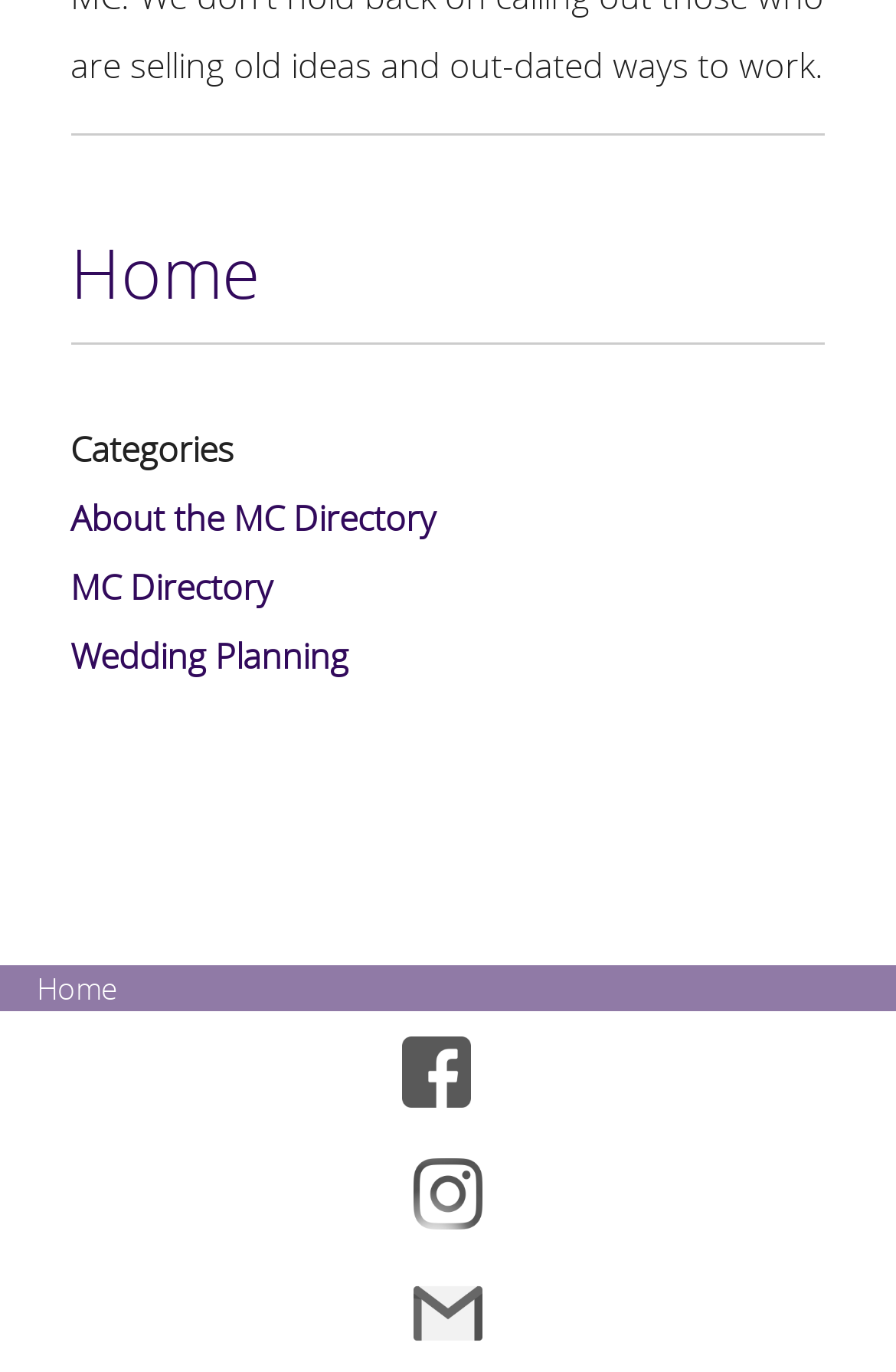Please identify the bounding box coordinates of where to click in order to follow the instruction: "view categories".

[0.078, 0.309, 0.26, 0.343]